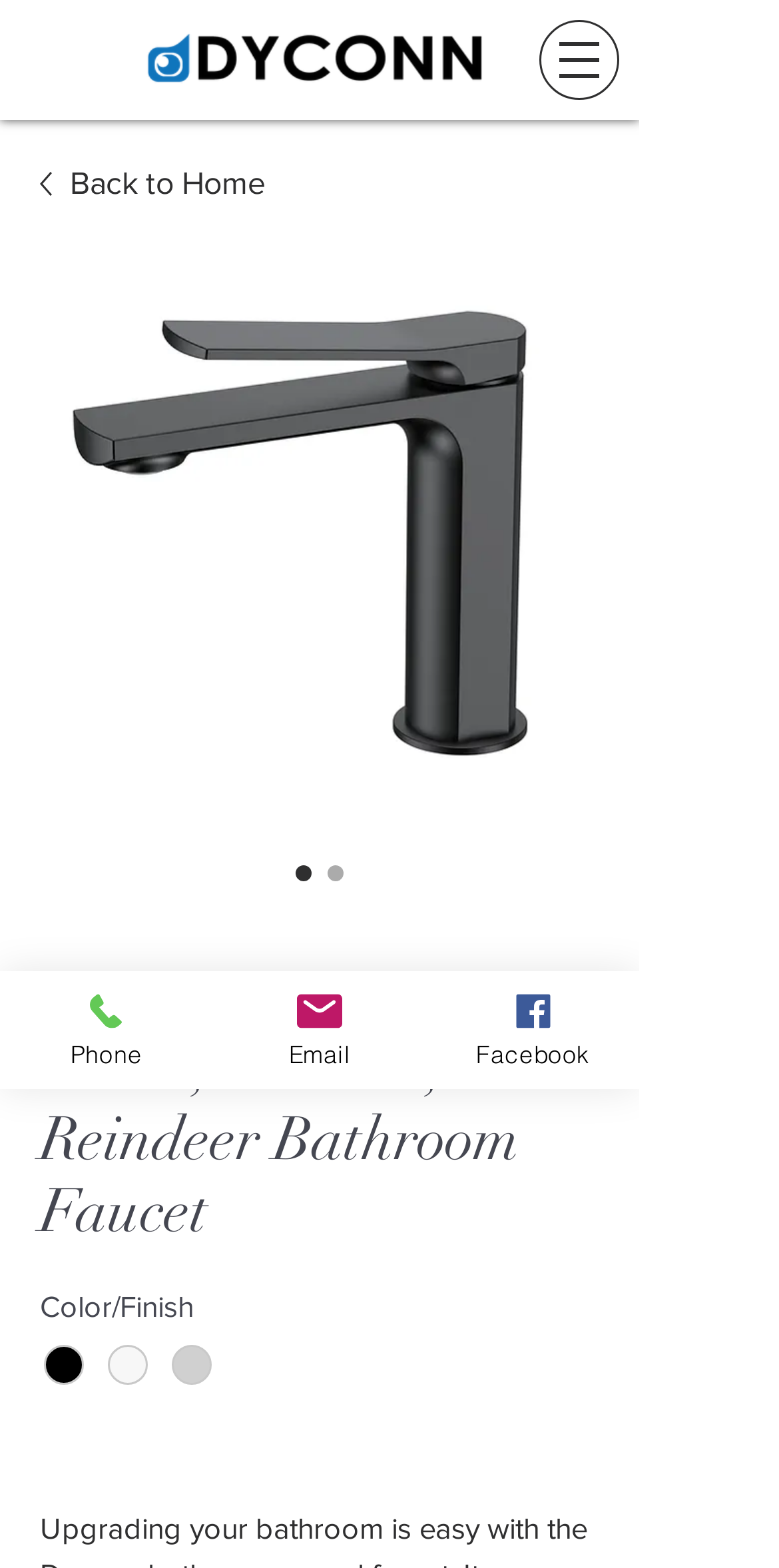Give an extensive and precise description of the webpage.

The webpage is about the Claire, Emerald, Reindeer Bathroom Faucet from Dyconn. At the top left, there is the Dyconn company logo, which is an image. Next to it, on the top right, is a navigation menu labeled "Site" with a button that has a popup menu. Below the navigation menu, there is a large image of the Claire, Emerald, Reindeer Bathroom Faucet, which takes up most of the top half of the page.

On the left side of the page, there are three links: "Phone", "Email", and "Facebook", each with a corresponding image. Below these links, there is a section with a heading that reads "Claire, Emerald, Reindeer Bathroom Faucet" and a static text that displays the SKU number "VS1H51A". 

Underneath the heading, there is a region labeled "Color/Finish" with a group of radio buttons that allow users to select different colors, including Black, Chrome, and Brushed Nickel. There are also two radio buttons with the same label as the heading, one of which is checked.

At the very top of the page, there is a link to go "Back to Home". Overall, the page is focused on showcasing the features and details of the Claire, Emerald, Reindeer Bathroom Faucet.